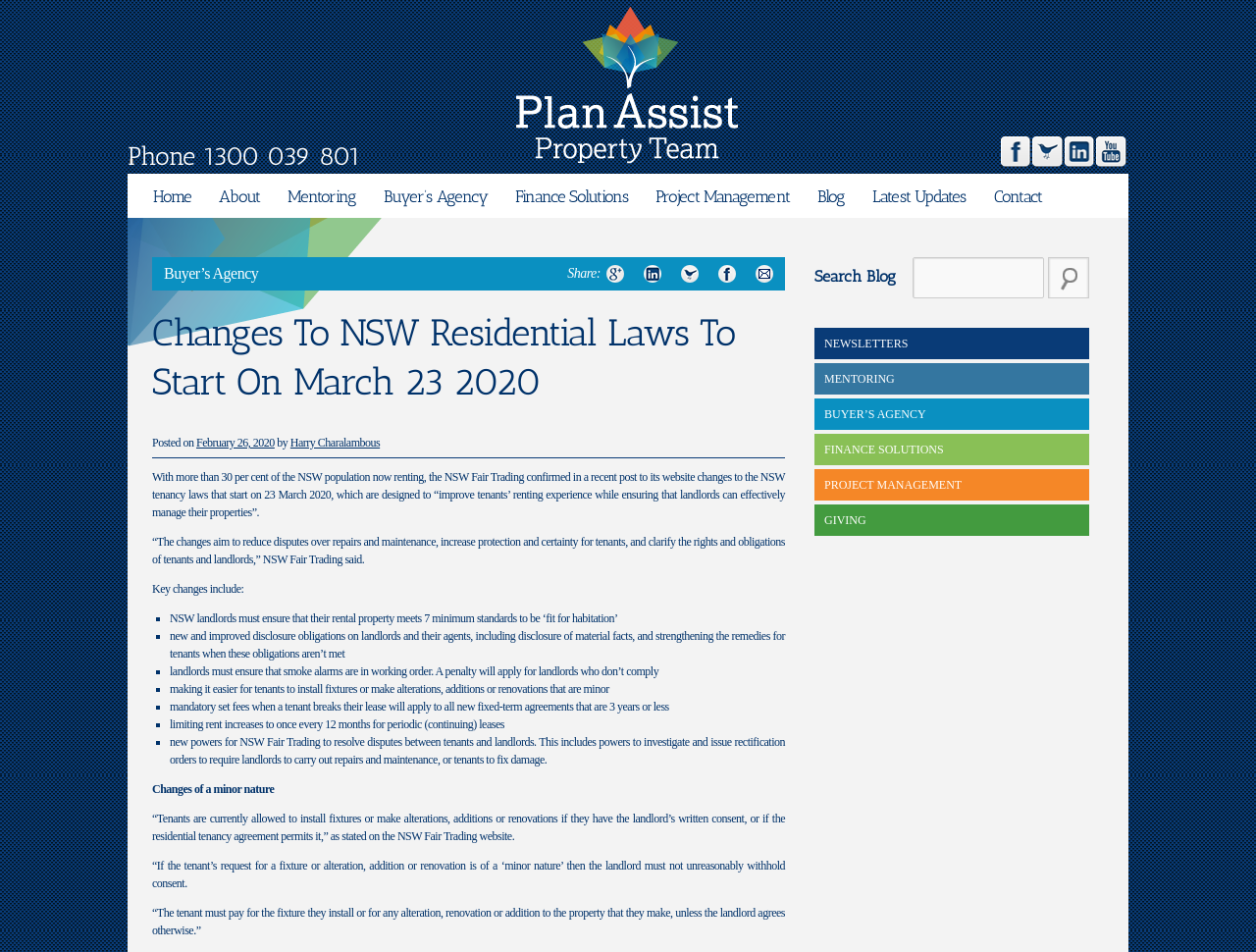Find the bounding box coordinates corresponding to the UI element with the description: "Pin it Pin on Pinterest". The coordinates should be formatted as [left, top, right, bottom], with values as floats between 0 and 1.

None